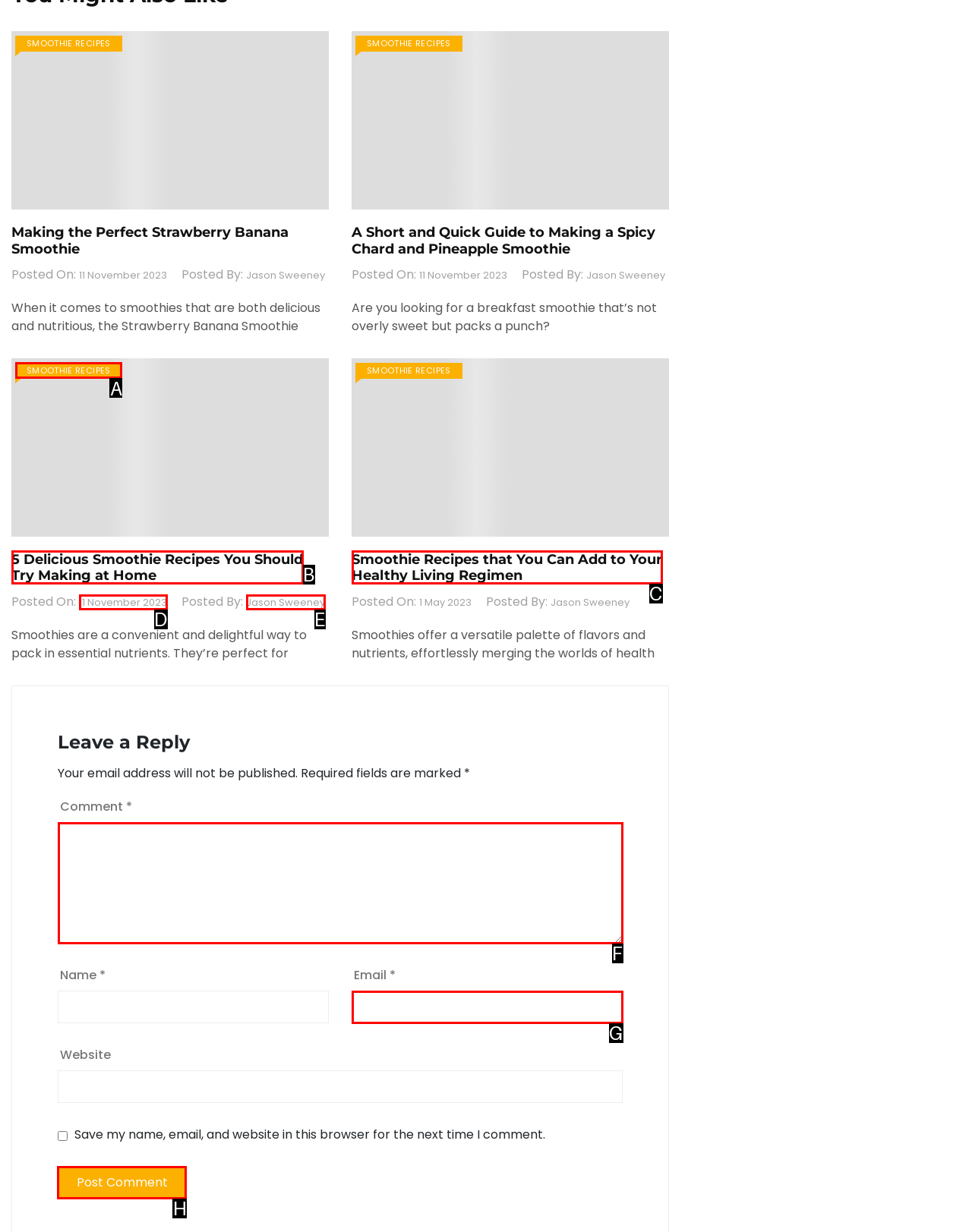Which option should be clicked to execute the following task: Click the 'Story' link? Respond with the letter of the selected option.

None